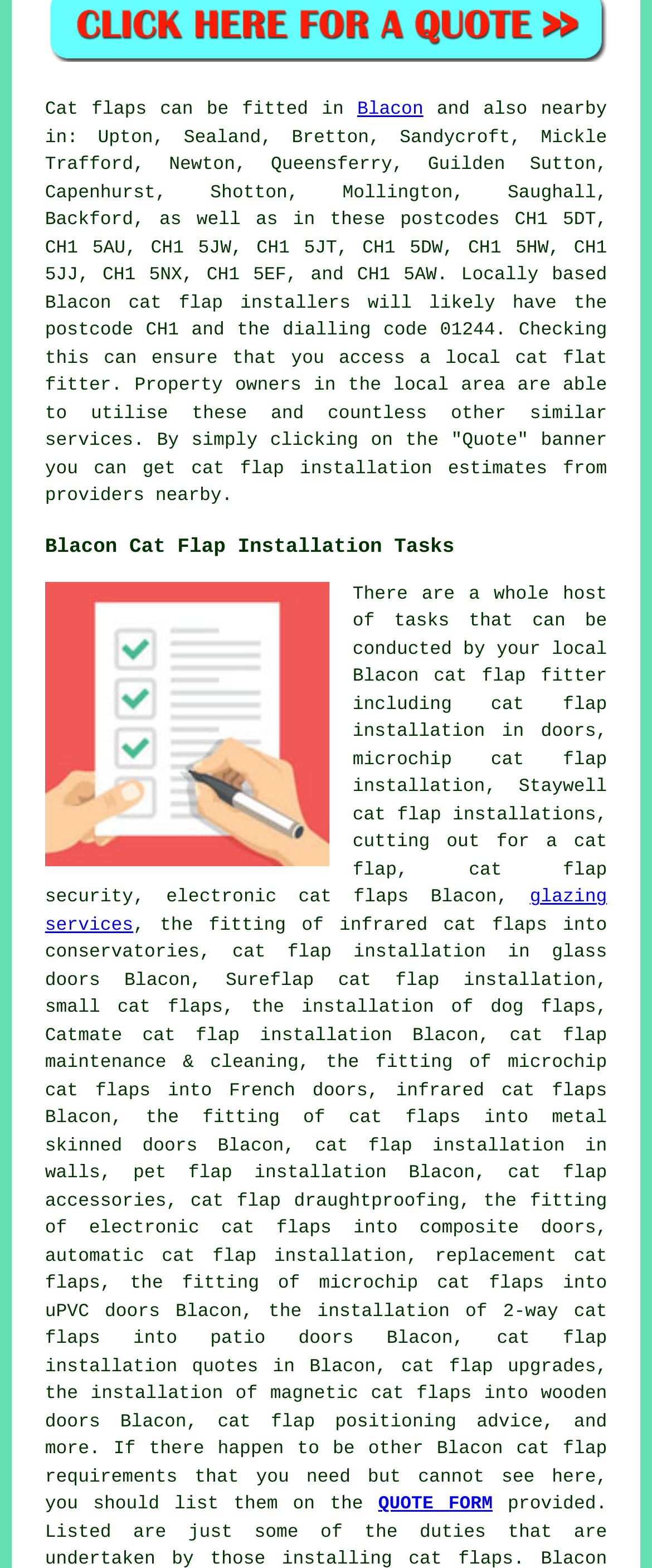Locate the bounding box coordinates of the element that needs to be clicked to carry out the instruction: "Get estimates from local cat flap fitters". The coordinates should be given as four float numbers ranging from 0 to 1, i.e., [left, top, right, bottom].

[0.293, 0.293, 0.663, 0.306]